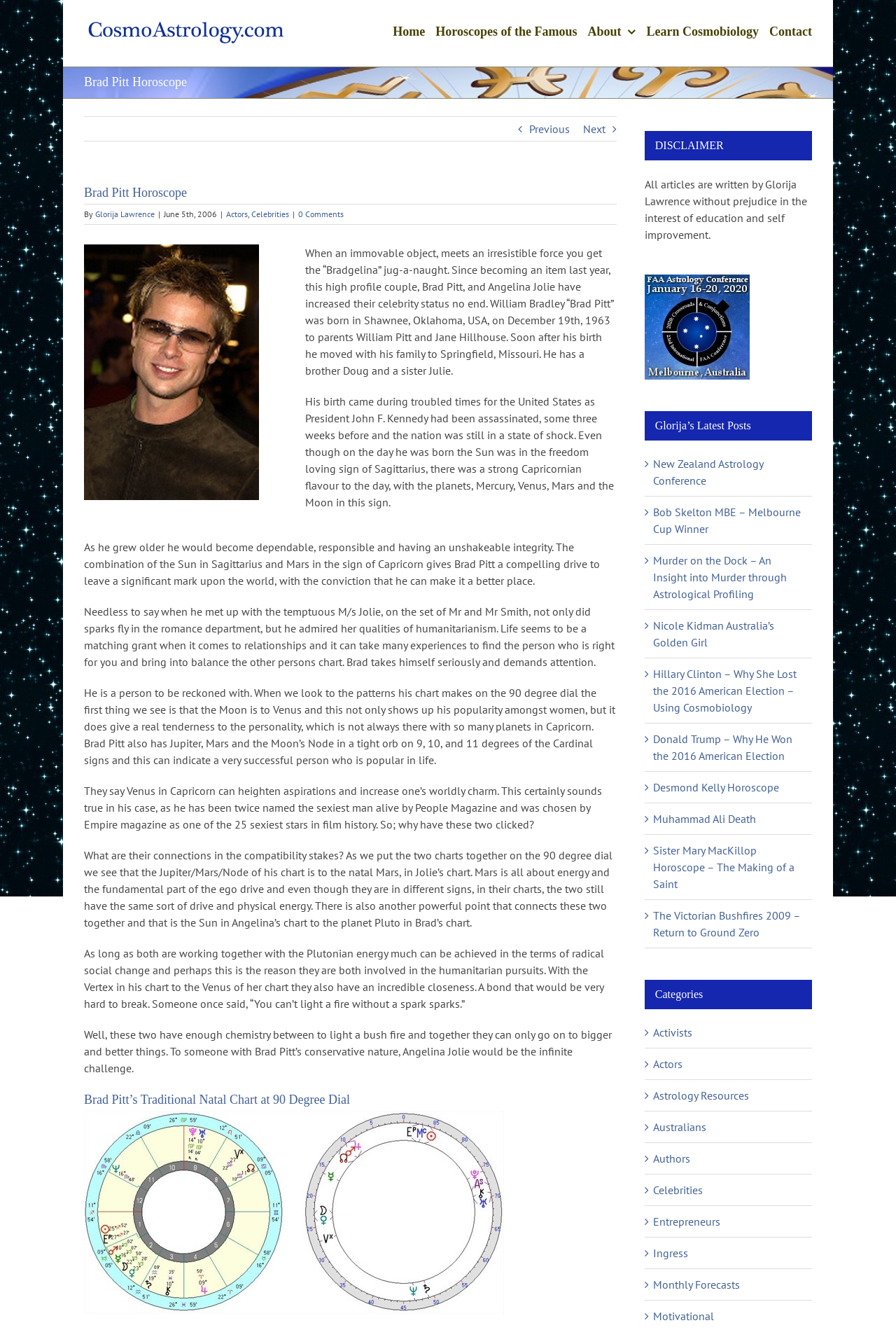Determine the bounding box coordinates of the clickable element necessary to fulfill the instruction: "Read about Glorija's latest posts". Provide the coordinates as four float numbers within the 0 to 1 range, i.e., [left, top, right, bottom].

[0.719, 0.309, 0.906, 0.331]